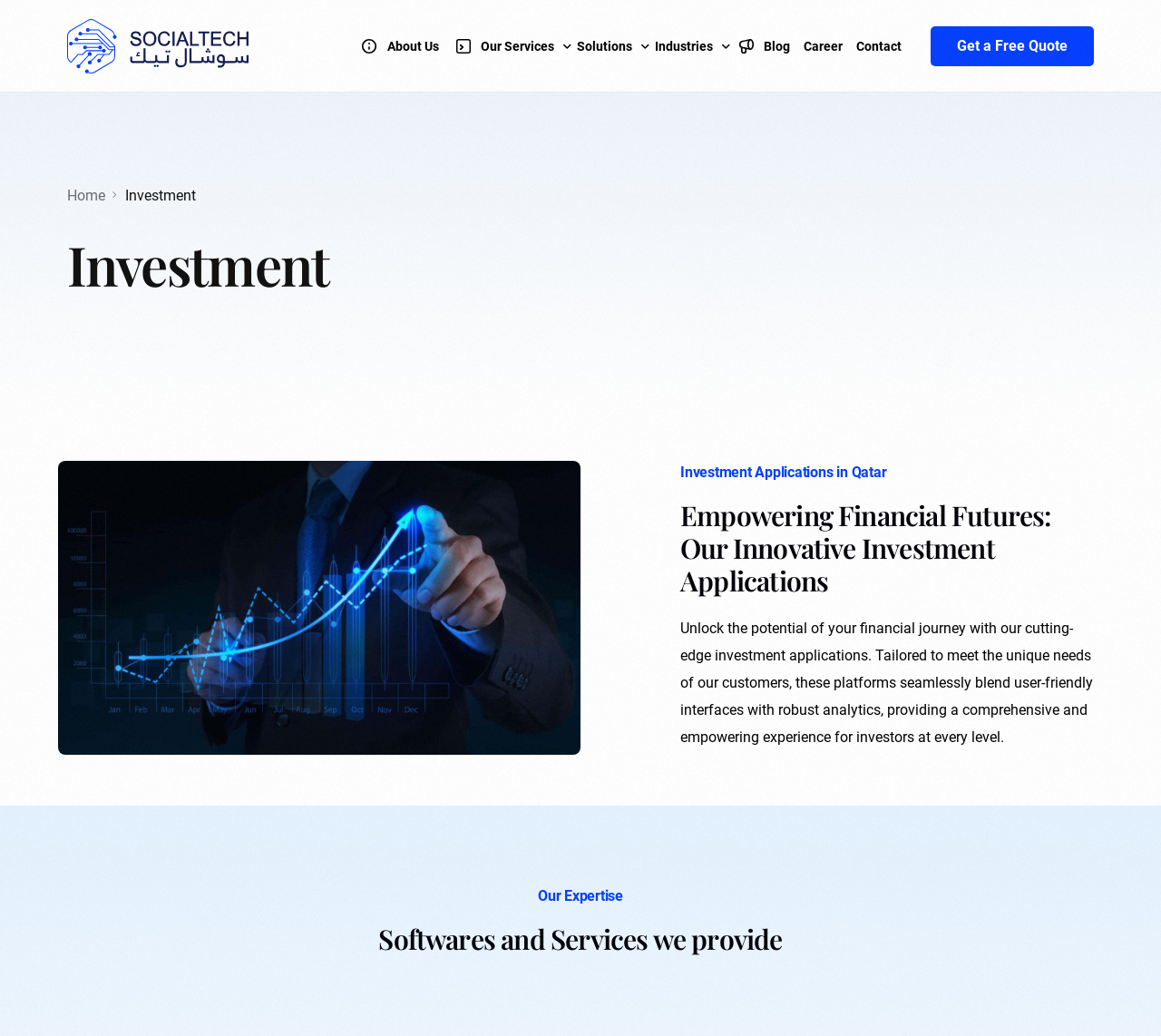What industries does the company serve?
Please provide a single word or phrase as your answer based on the image.

Various industries